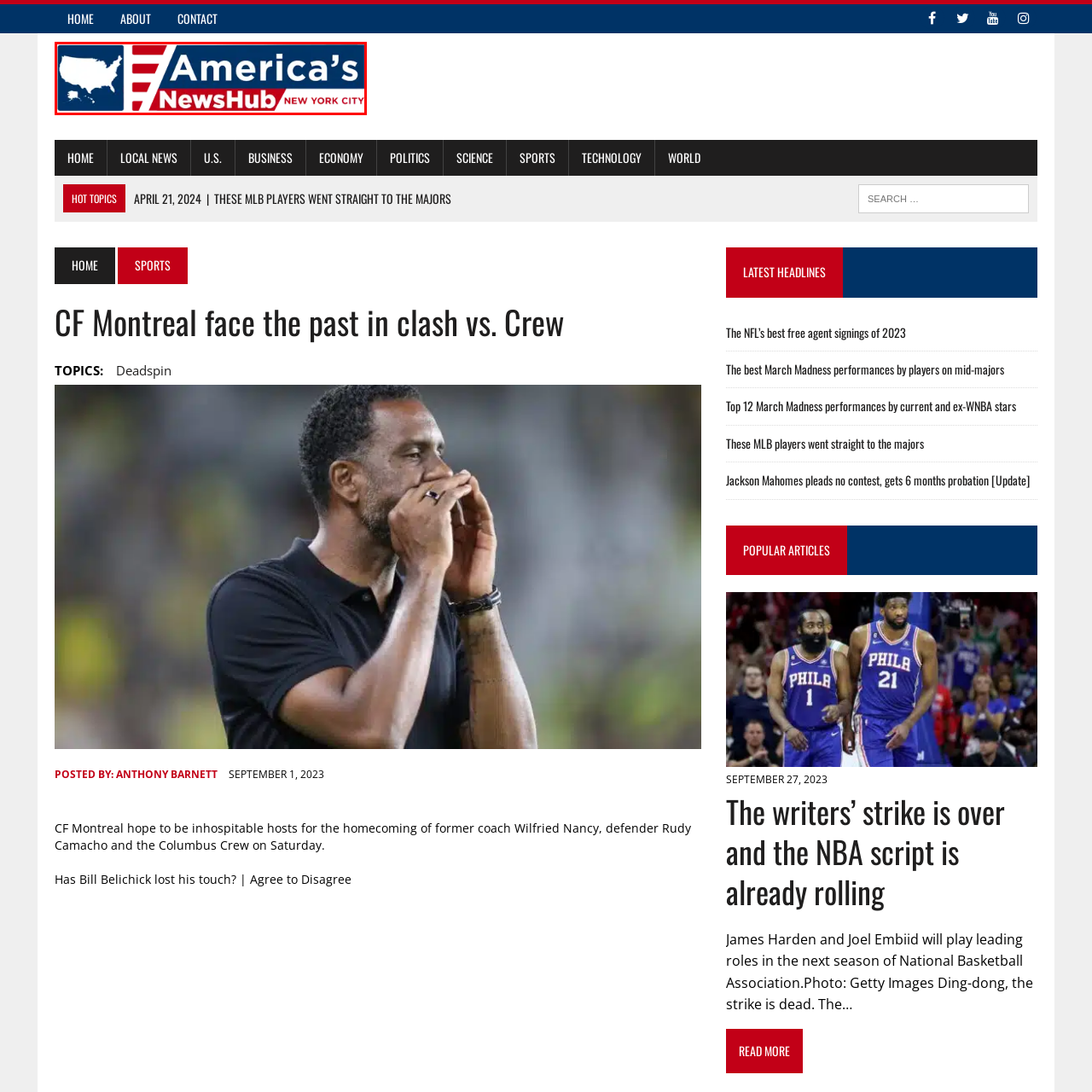Where is America's NewsHub located?
Observe the image inside the red bounding box and answer the question using only one word or a short phrase.

New York City